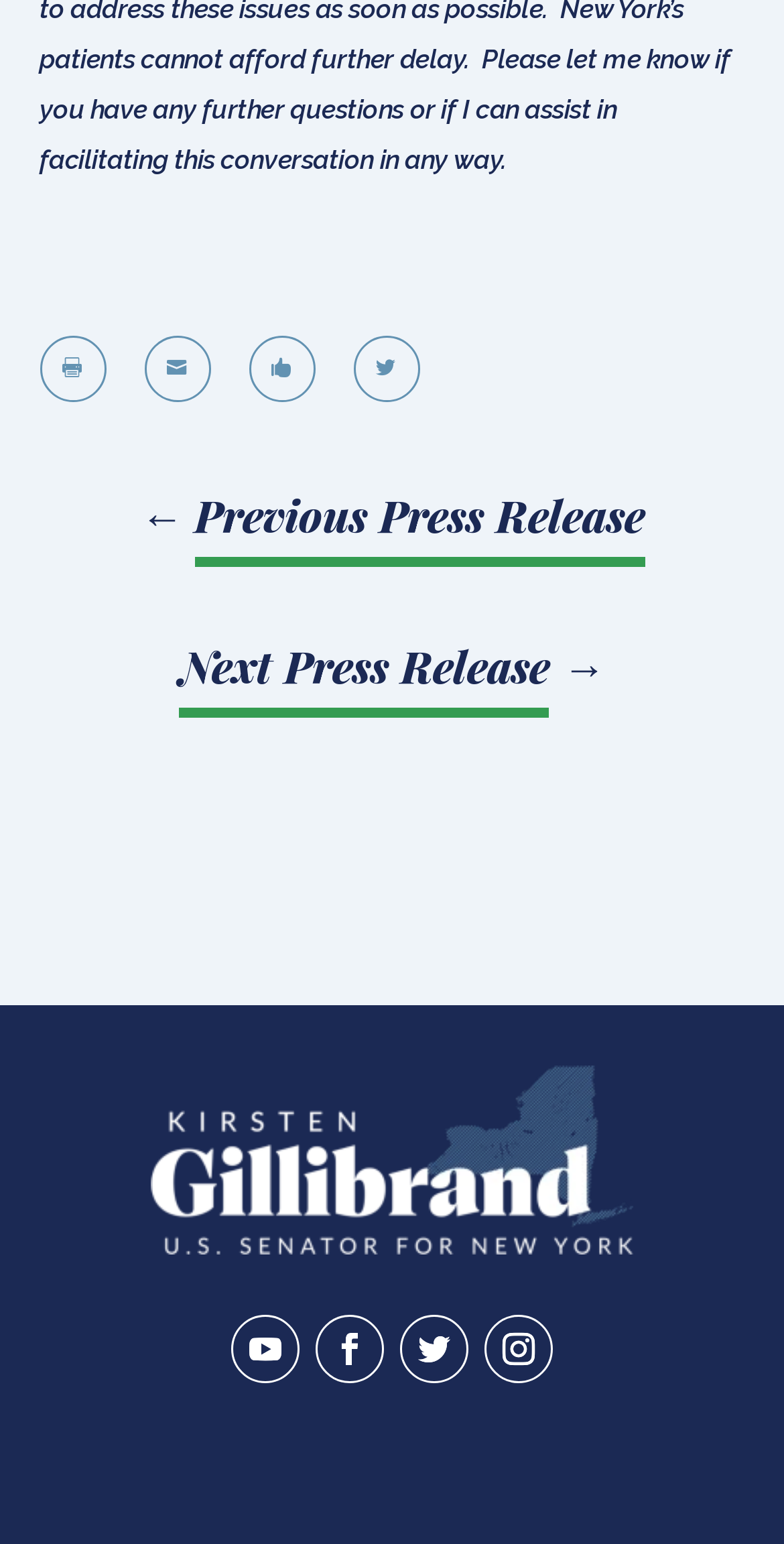Please locate the bounding box coordinates of the element that should be clicked to achieve the given instruction: "Click the link with the icon ''".

[0.295, 0.851, 0.382, 0.895]